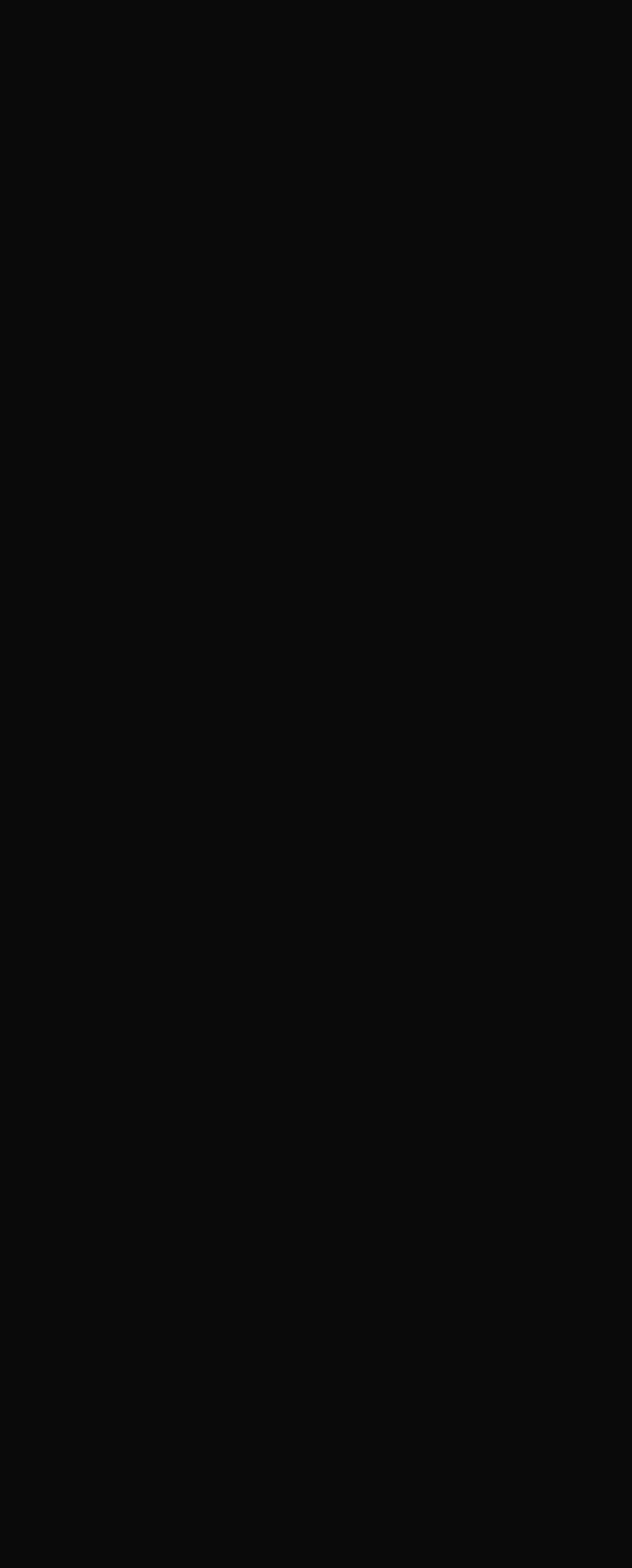Locate the bounding box coordinates of the area that needs to be clicked to fulfill the following instruction: "check 'Find A Woman To Date'". The coordinates should be in the format of four float numbers between 0 and 1, namely [left, top, right, bottom].

[0.044, 0.979, 0.436, 0.998]